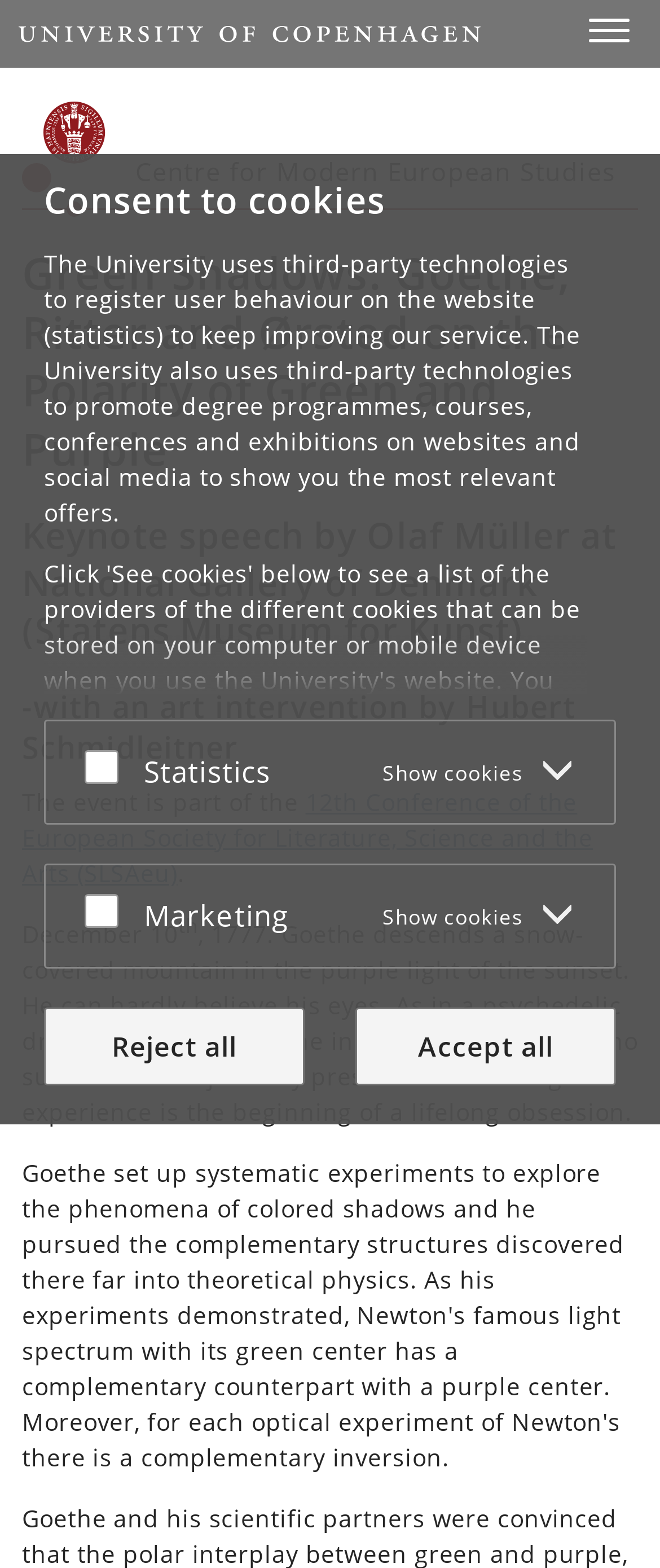Please identify the bounding box coordinates for the region that you need to click to follow this instruction: "Scroll to top".

[0.872, 0.652, 0.974, 0.696]